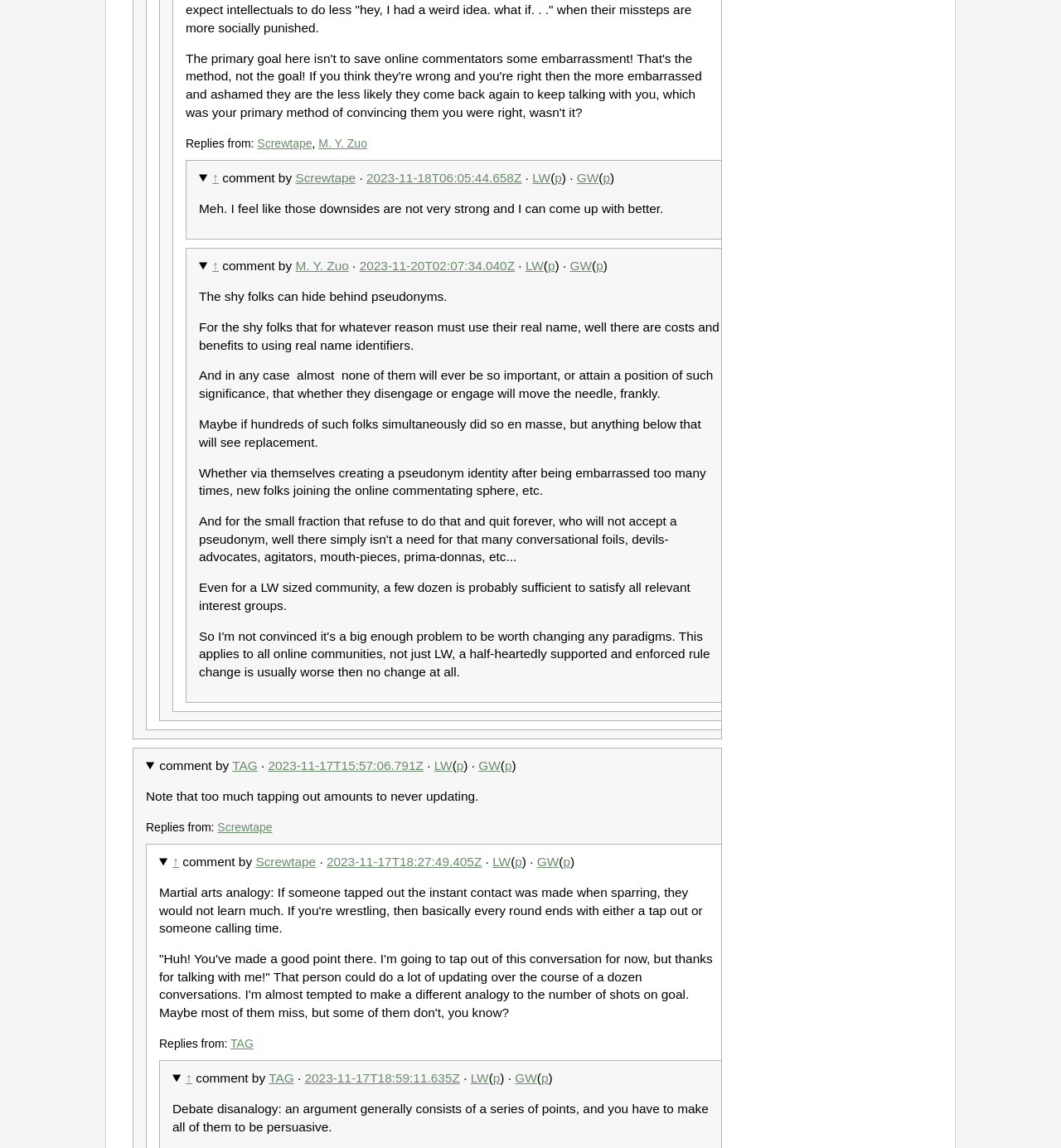Can you find the bounding box coordinates for the element to click on to achieve the instruction: "Expand the comment by TAG"?

[0.138, 0.659, 0.68, 0.675]